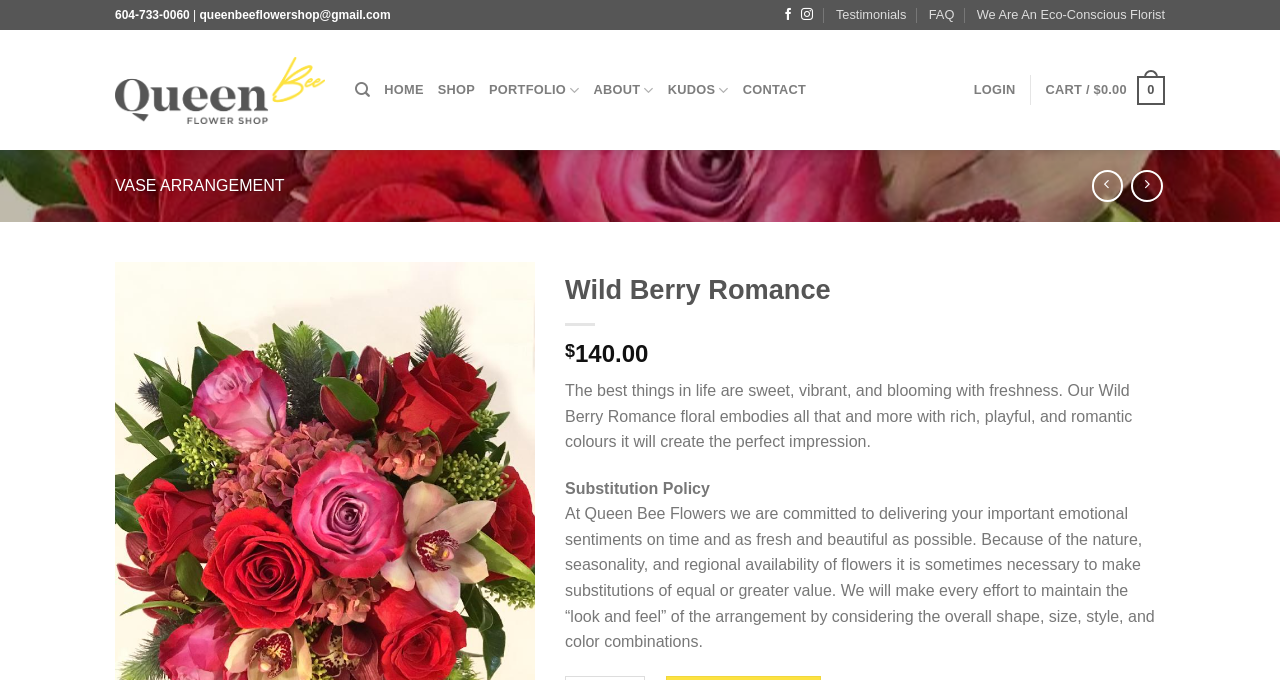What is the policy of Queen Bee Flowers regarding flower substitutions?
Using the information from the image, provide a comprehensive answer to the question.

I found the substitution policy by looking at the static text elements below the description of the Wild Berry Romance floral arrangement. The static text element with the bounding box coordinates [0.441, 0.743, 0.902, 0.956] has a long text that explains the substitution policy of Queen Bee Flowers, which states that they make substitutions of equal or greater value to maintain the 'look and feel' of the arrangement.